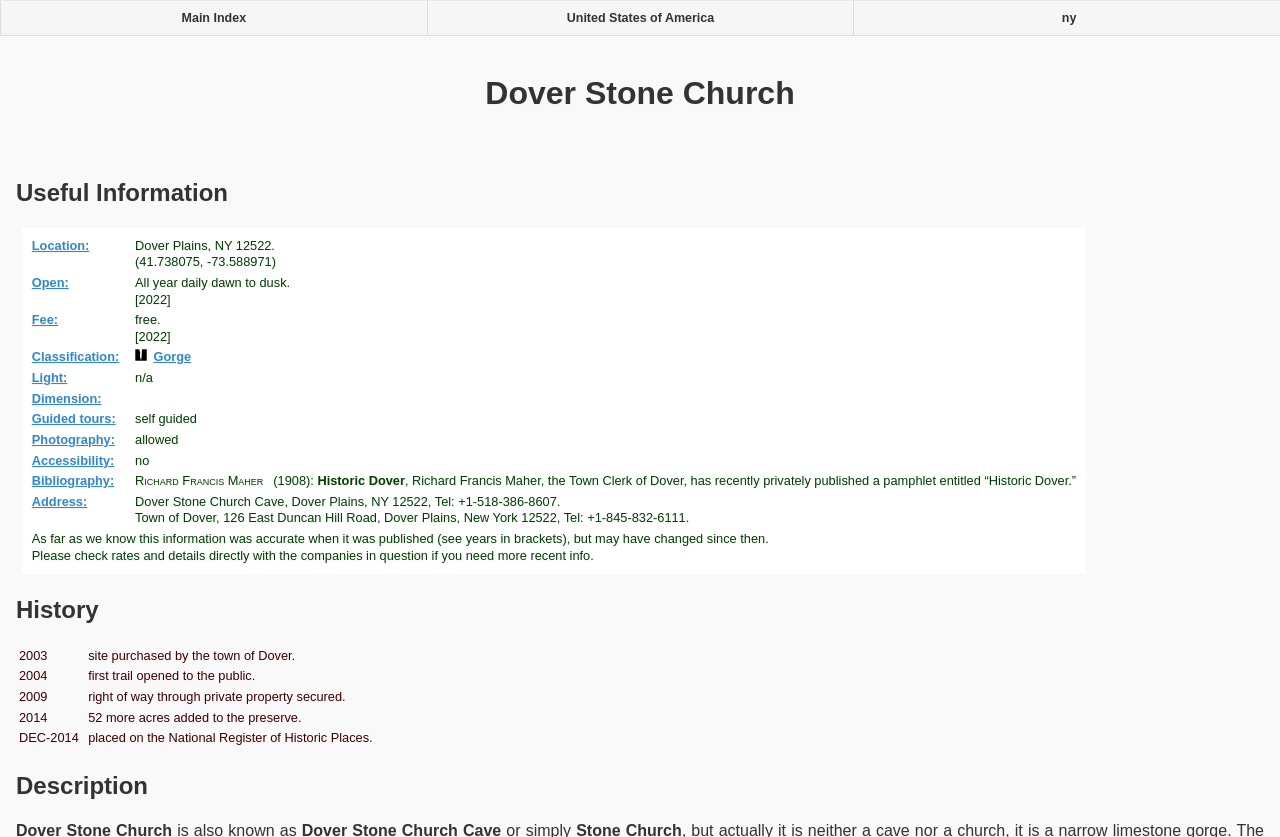Identify the bounding box coordinates of the clickable region to carry out the given instruction: "Click on 'Location:' to view more information".

[0.024, 0.283, 0.103, 0.325]